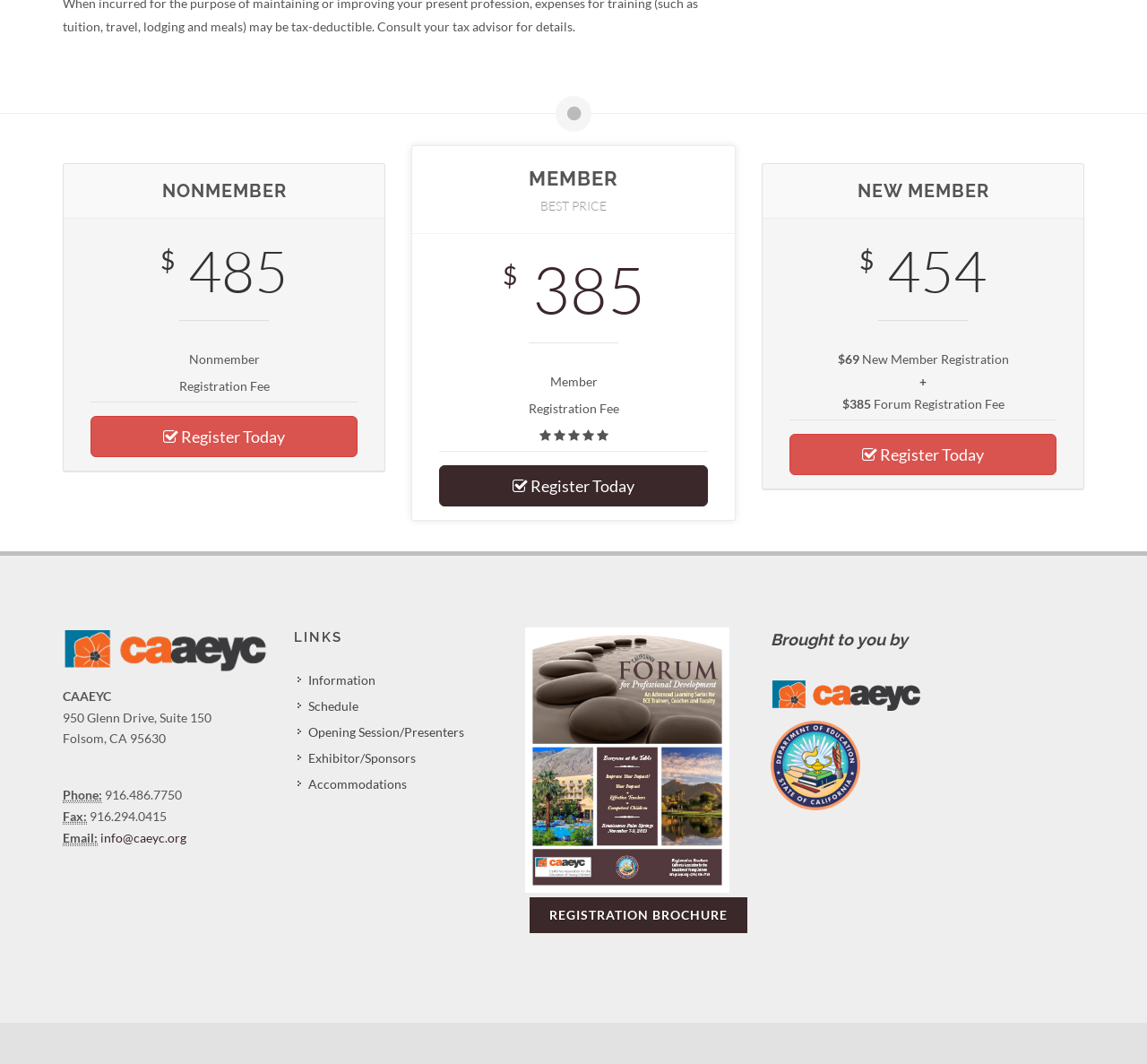Could you determine the bounding box coordinates of the clickable element to complete the instruction: "Contact COMPAS"? Provide the coordinates as four float numbers between 0 and 1, i.e., [left, top, right, bottom].

None